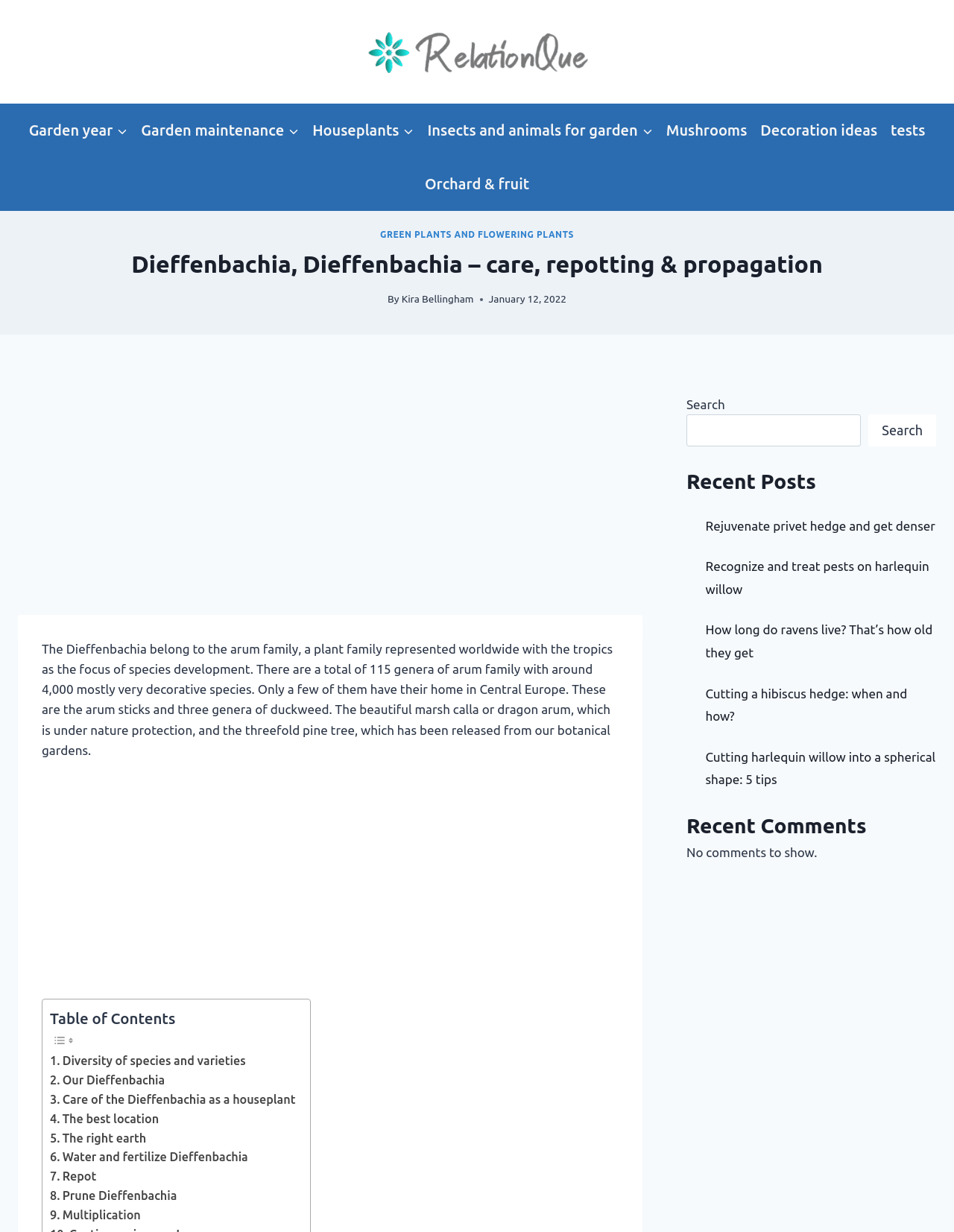Please determine the bounding box coordinates for the UI element described as: "Water and fertilize Dieffenbachia".

[0.052, 0.932, 0.26, 0.948]